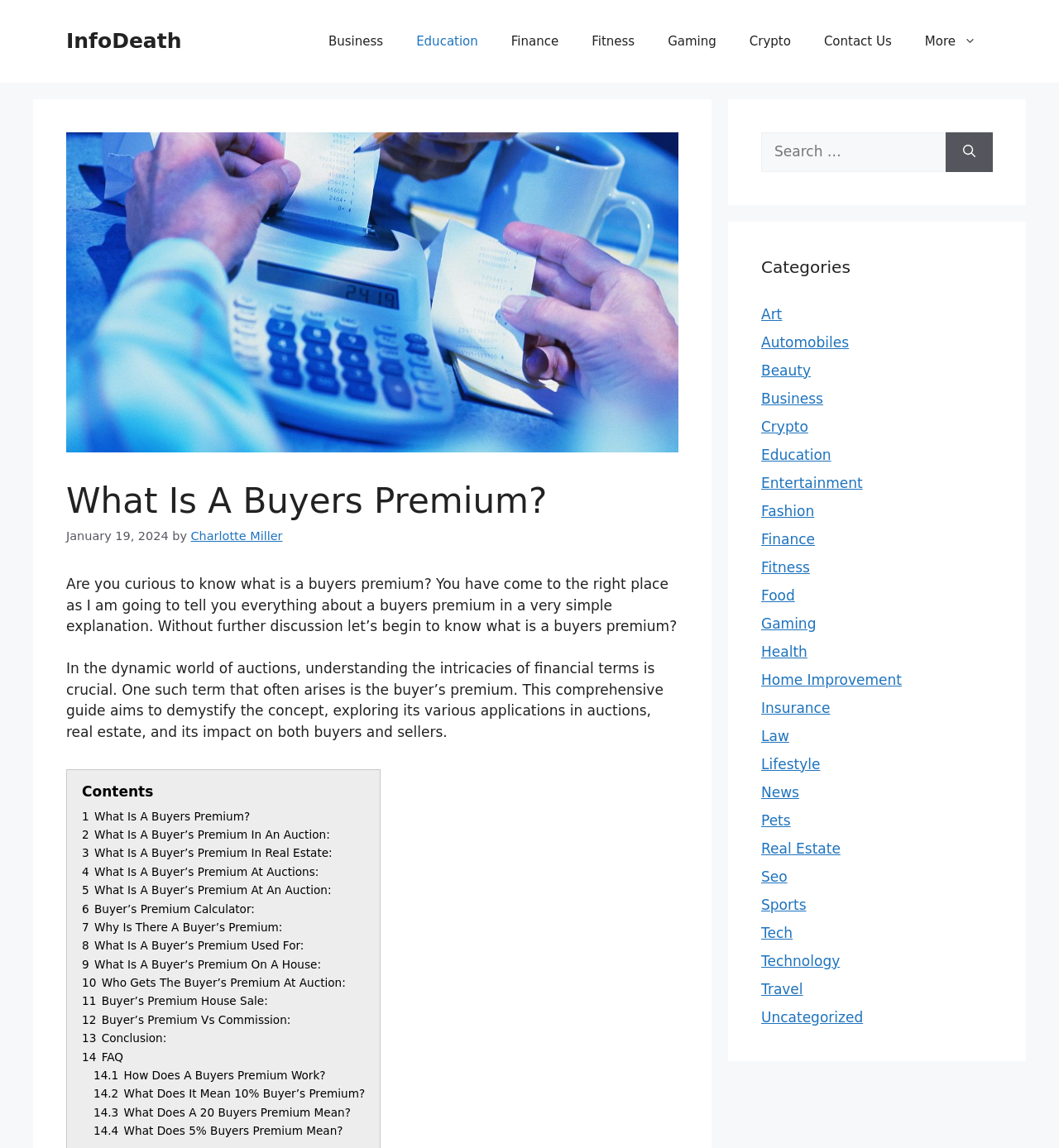Can you extract the headline from the webpage for me?

What Is A Buyers Premium?